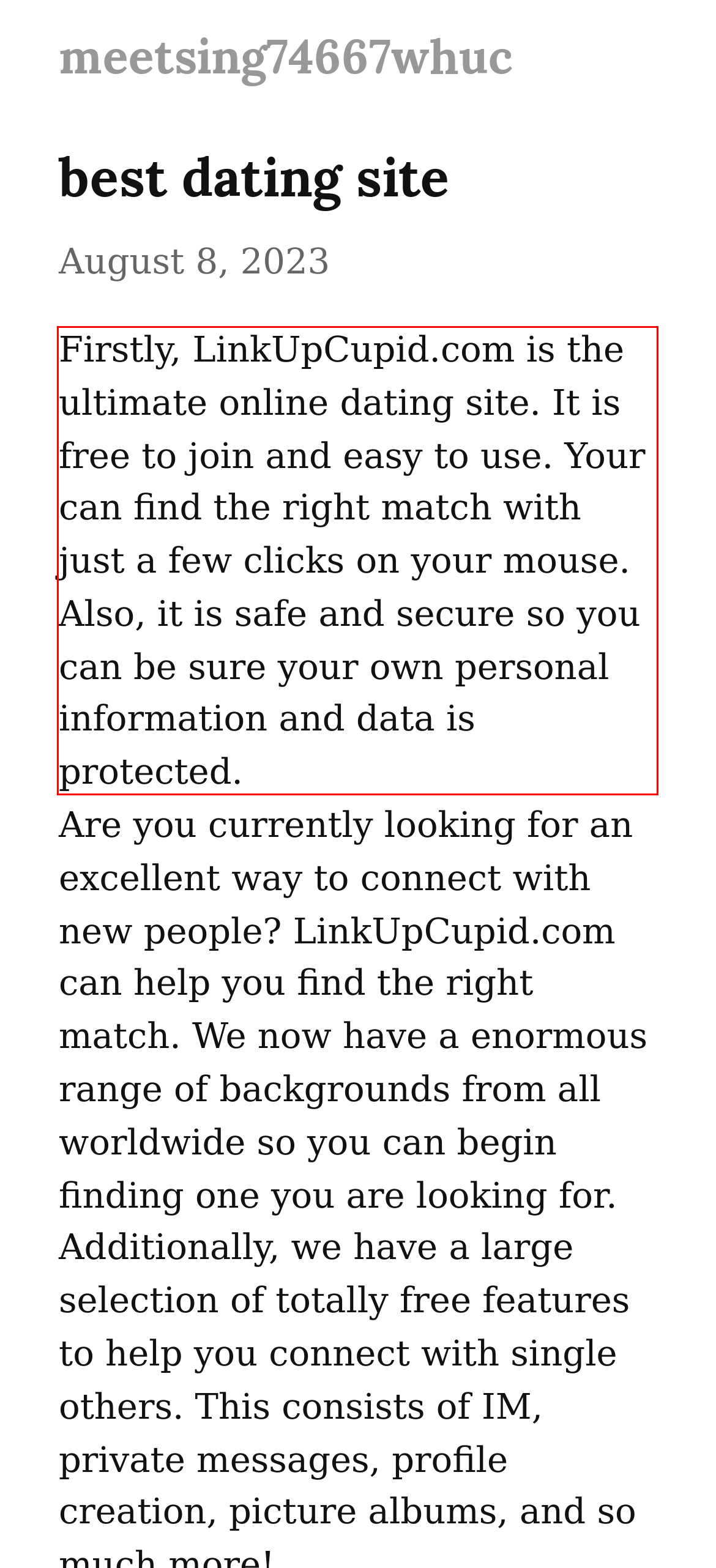Please identify and extract the text content from the UI element encased in a red bounding box on the provided webpage screenshot.

Firstly, LinkUpCupid.com is the ultimate online dating site. It is free to join and easy to use. Your can find the right match with just a few clicks on your mouse. Also, it is safe and secure so you can be sure your own personal information and data is protected.